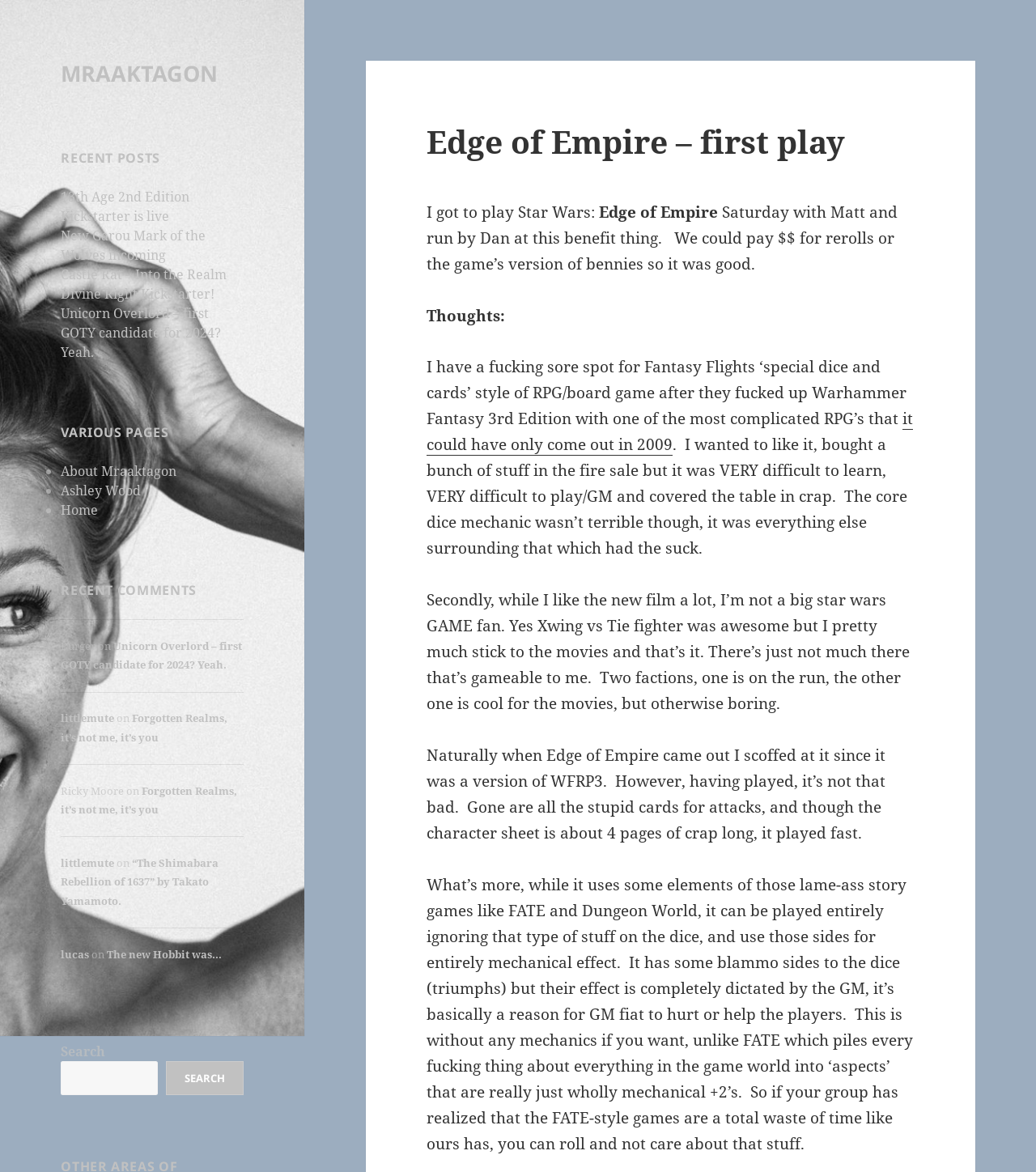Given the content of the image, can you provide a detailed answer to the question?
What is the author of the first comment?

I looked at the link element with the text 'littlemute' which is located under the first article, indicating it is the author of the first comment.